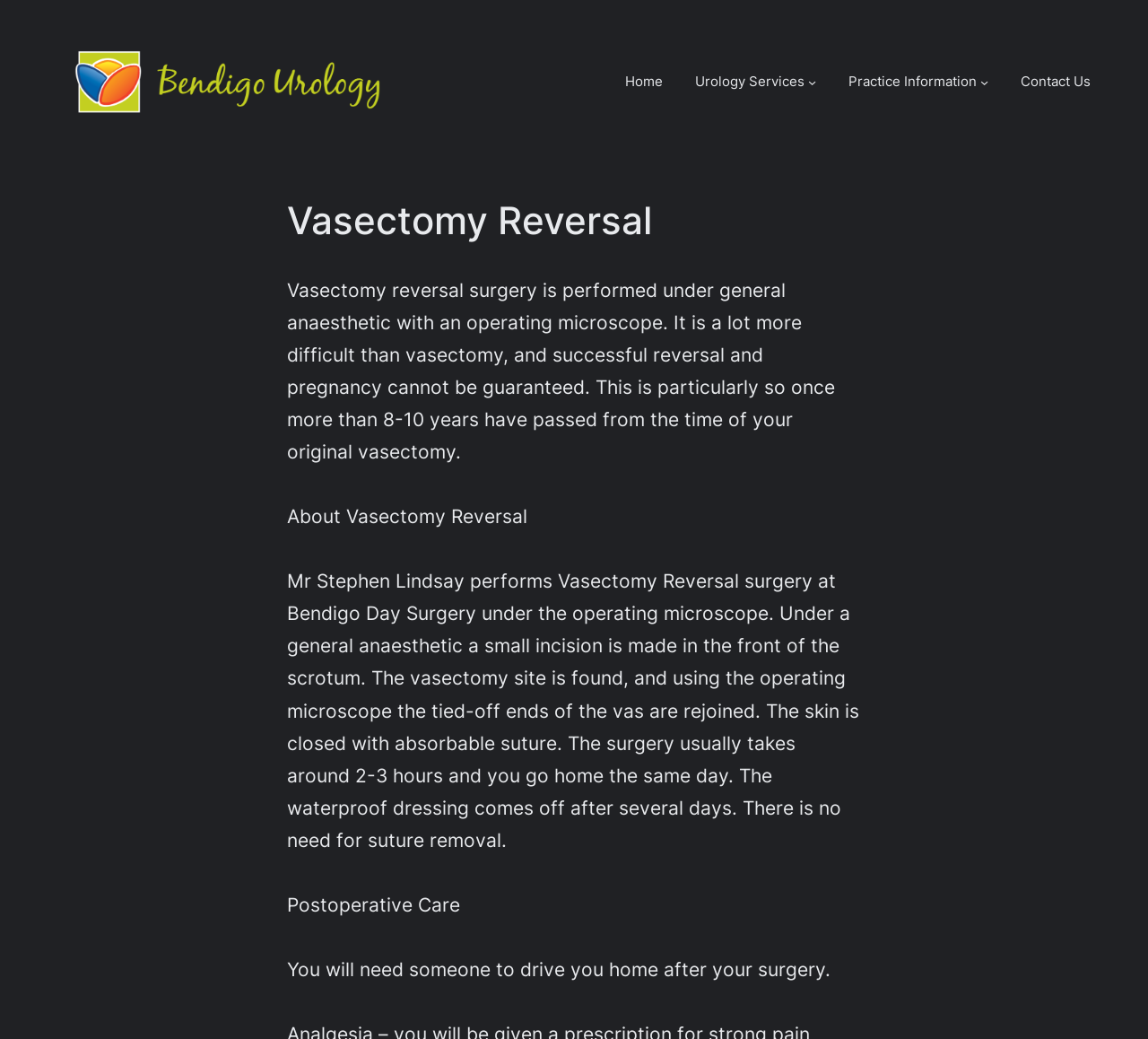Find the bounding box coordinates for the HTML element described in this sentence: "Home". Provide the coordinates as four float numbers between 0 and 1, in the format [left, top, right, bottom].

[0.544, 0.068, 0.577, 0.09]